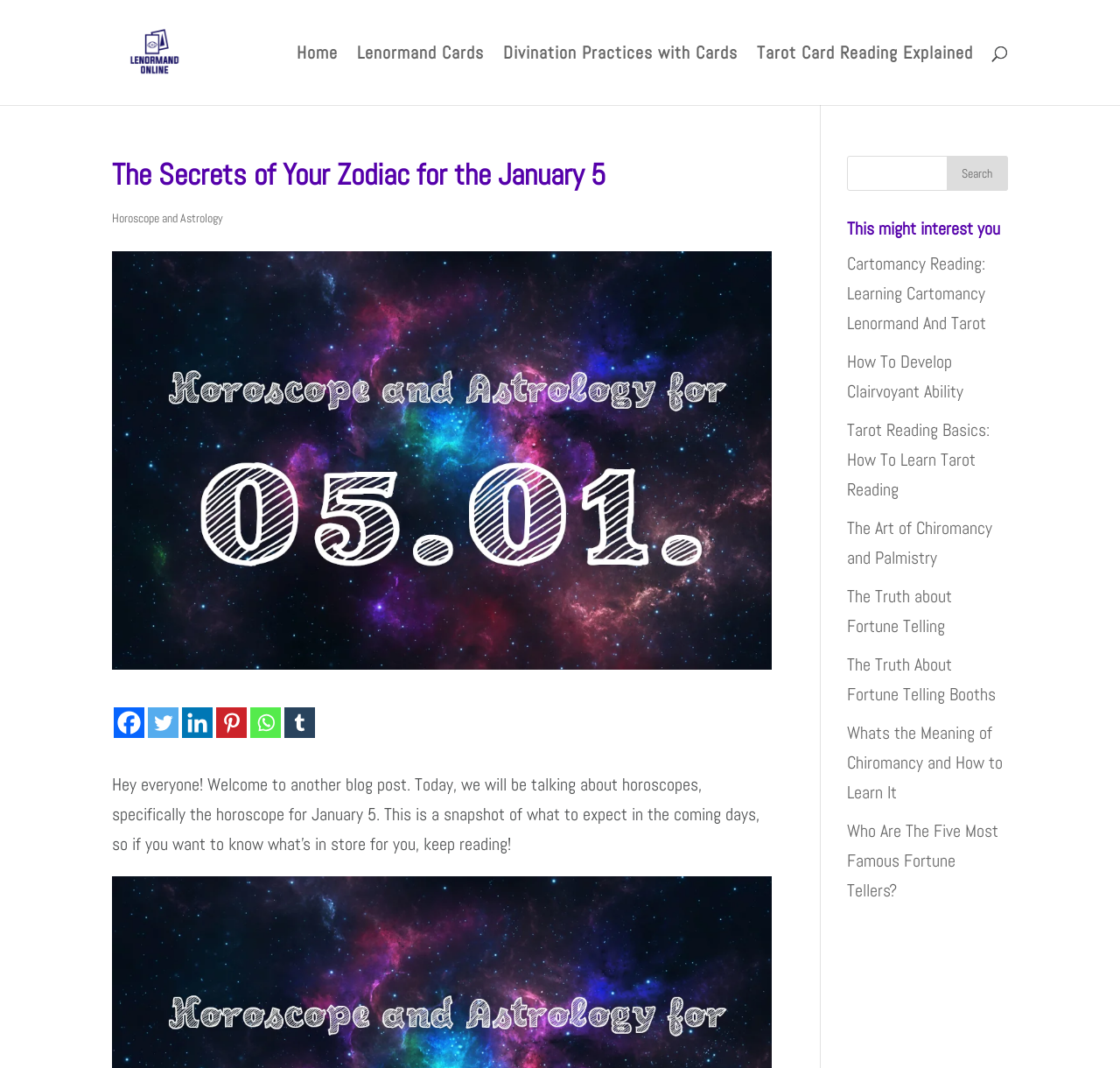Find the bounding box coordinates for the element that must be clicked to complete the instruction: "Search for something". The coordinates should be four float numbers between 0 and 1, indicated as [left, top, right, bottom].

[0.756, 0.146, 0.9, 0.179]